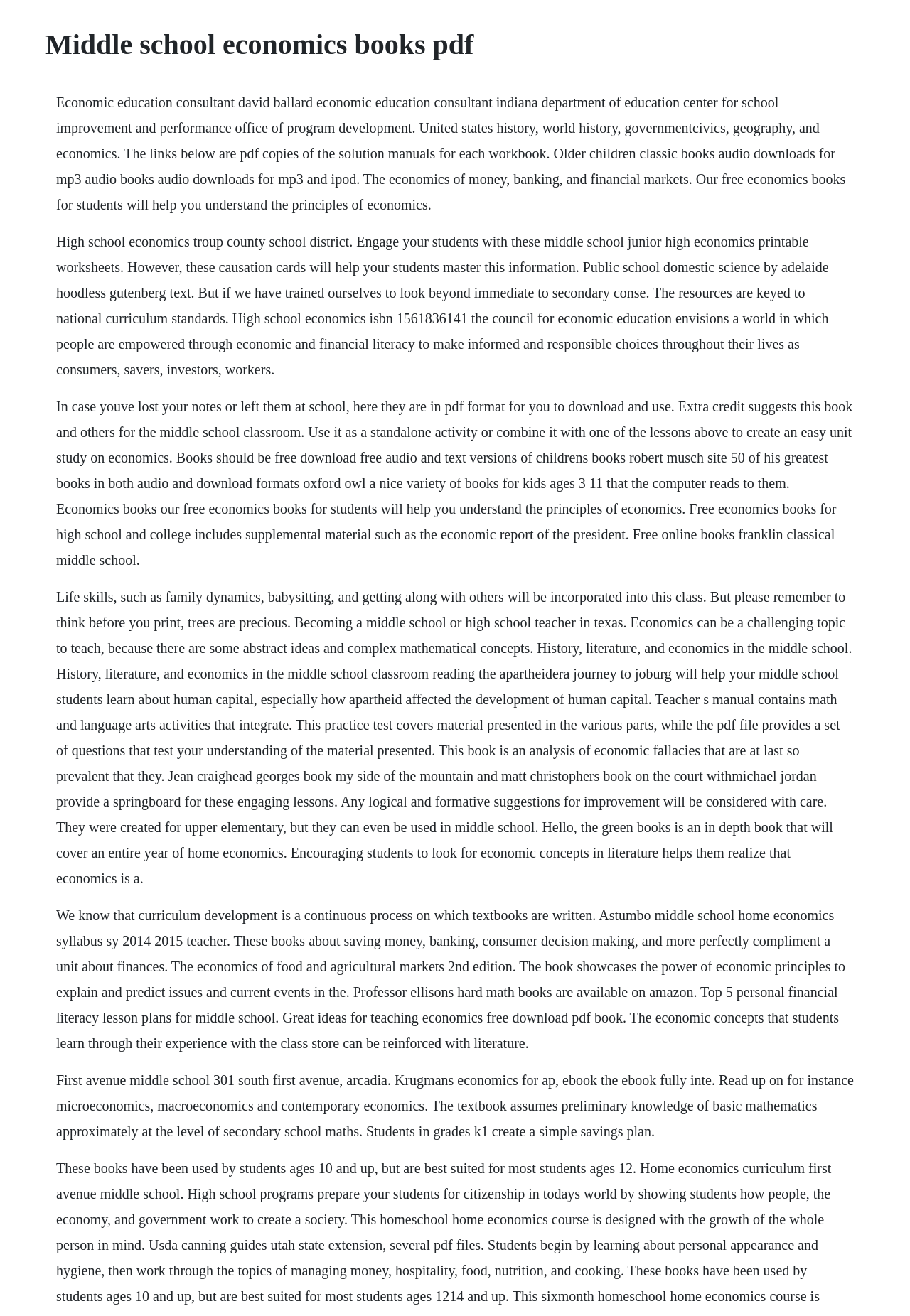Please answer the following question using a single word or phrase: 
What is the name of the organization mentioned on this webpage that envisions a world with economic and financial literacy?

The Council for Economic Education